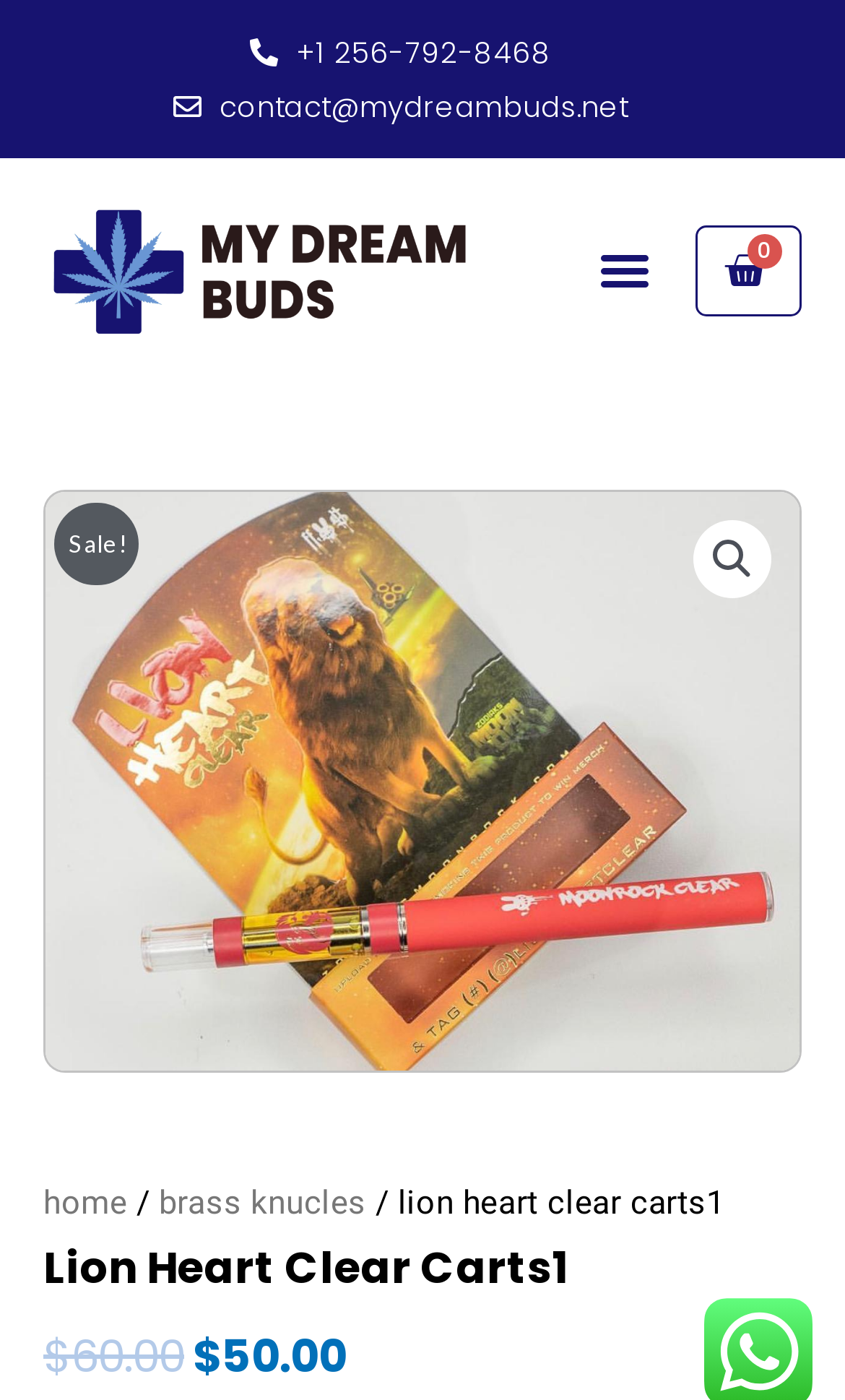Produce an extensive caption that describes everything on the webpage.

The webpage appears to be an e-commerce page for a product called "Lion Heart Clear Carts". At the top left, there is a phone number "+1 256-792-8468" and an email address "contact@mydreambuds.net" for contact information. Next to them, there is an empty link. 

On the top right, there is a "Menu Toggle" button, which is not expanded. Beside it, there is a cart icon with a price of "$0.00" and a "Sale!" notification. There is also a search icon represented by a magnifying glass emoji. 

Below the top section, there is a large image of the "Lion Heart Clear Carts" product, which takes up most of the width of the page. The product name "Lion Heart Clear Carts" is also written in text next to the image.

At the bottom of the page, there is a navigation section with a breadcrumb trail, showing the path "home / brass knucles / lion heart clear carts1". The product name "Lion Heart Clear Carts1" is also written as a heading at the very bottom of the page.